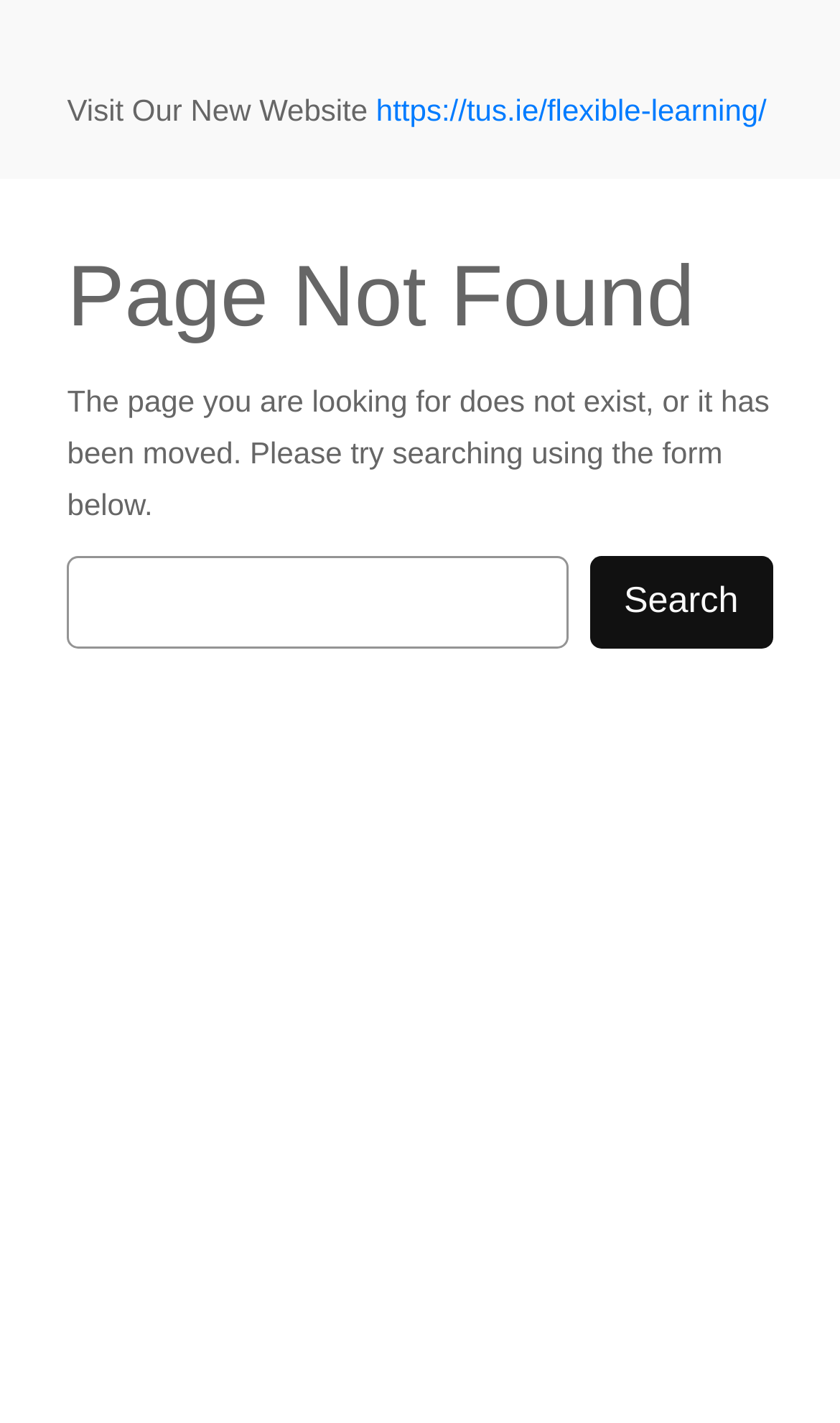Give a short answer using one word or phrase for the question:
What is the alternative provided to the user?

Visit new website